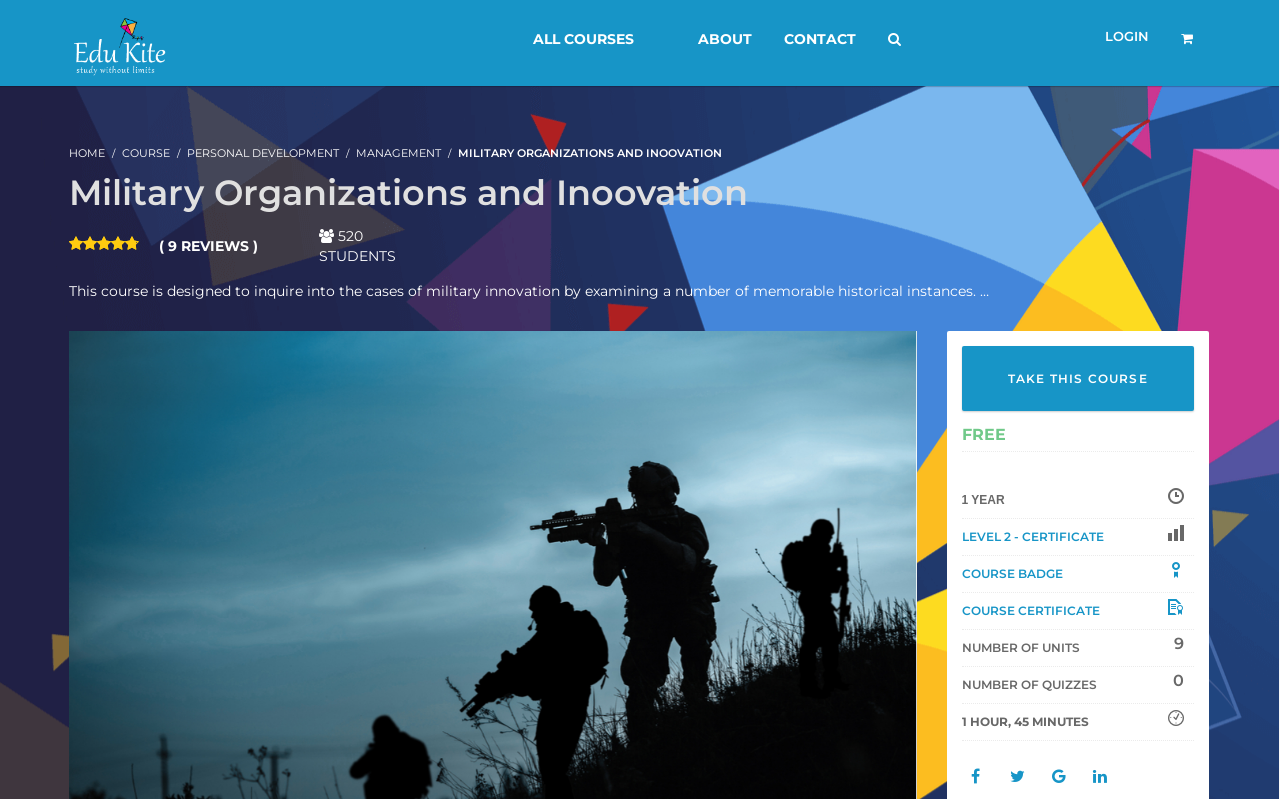Provide a thorough description of this webpage.

The webpage is about a course on "Military Organizations and Innovation" offered by Edukite. At the top, there is a heading with the title "Edukite" accompanied by an image of the Edukite logo. Below this, there is a navigation menu with links to "ALL COURSES", "ABOUT", "CONTACT", and a search icon. On the right side of the navigation menu, there are links to "LOGIN" and a shopping cart icon.

Below the navigation menu, there is a secondary menu with links to "HOME", "COURSE", "PERSONAL DEVELOPMENT", "MANAGEMENT", and "MILITARY ORGANIZATIONS AND INNOVATION". The main content of the page is divided into two sections. On the left side, there is a heading with the course title "Military Organizations and Innovation" followed by a brief description of the course. Below this, there are some statistics about the course, including the number of reviews, students, and course duration.

On the right side, there is a call-to-action button to "TAKE THIS COURSE" and some additional information about the course, including its level, certificate, and course badge. There are also some icons representing social media platforms at the bottom of the page. Overall, the webpage provides an overview of the course and its details, with a focus on encouraging users to enroll in the course.